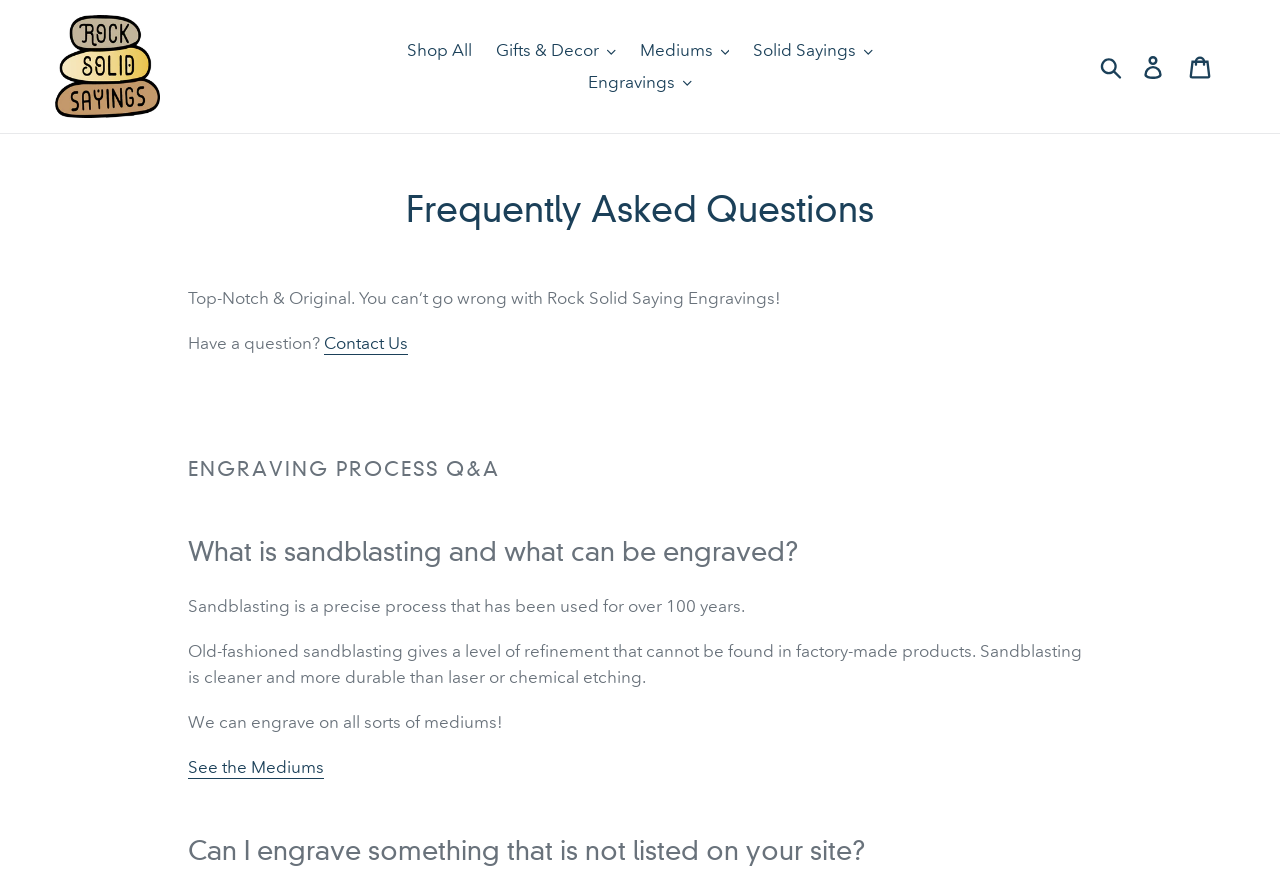Please find the bounding box coordinates of the clickable region needed to complete the following instruction: "Search for something". The bounding box coordinates must consist of four float numbers between 0 and 1, i.e., [left, top, right, bottom].

None